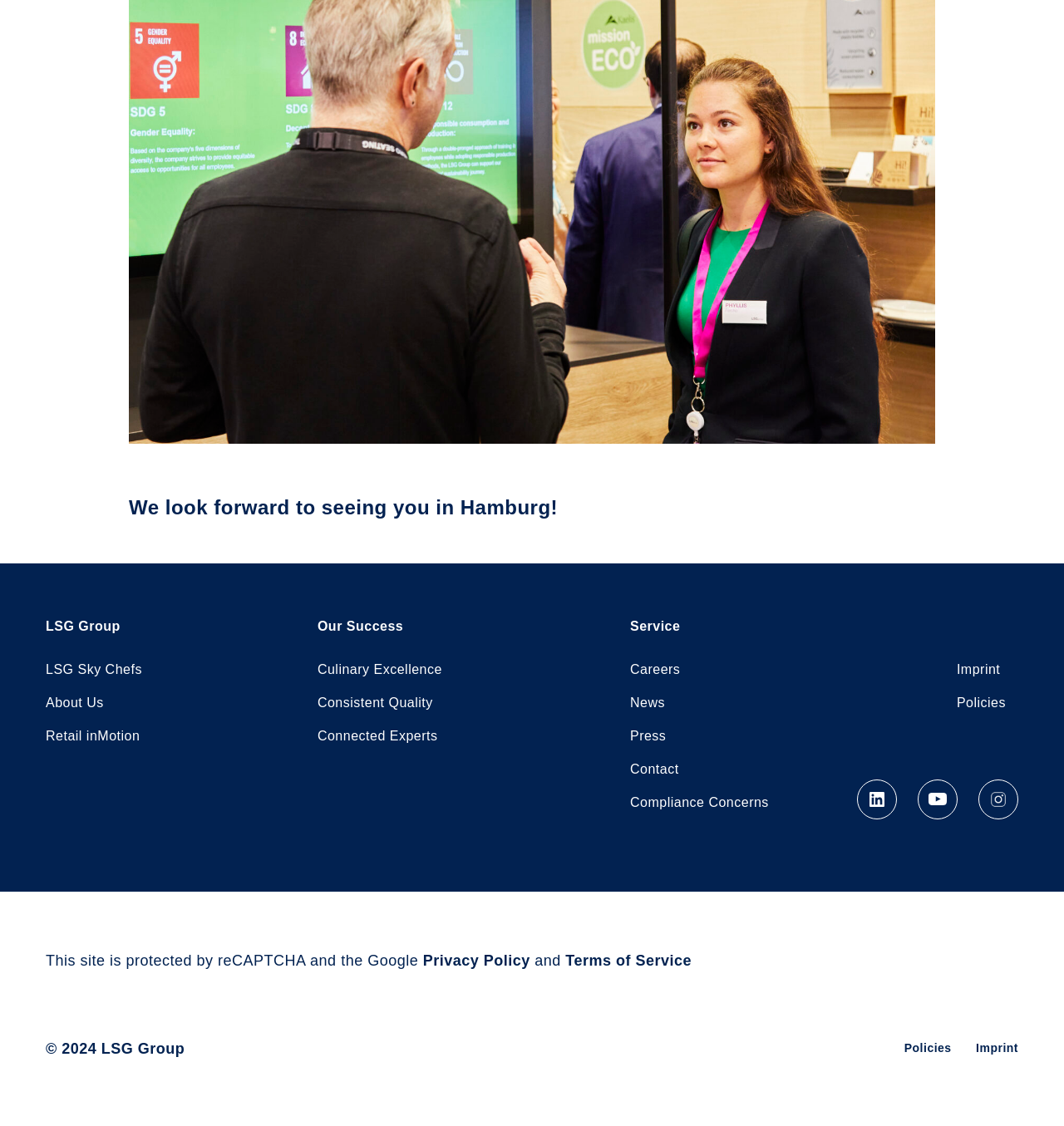Pinpoint the bounding box coordinates of the element to be clicked to execute the instruction: "Check Careers".

[0.592, 0.583, 0.639, 0.606]